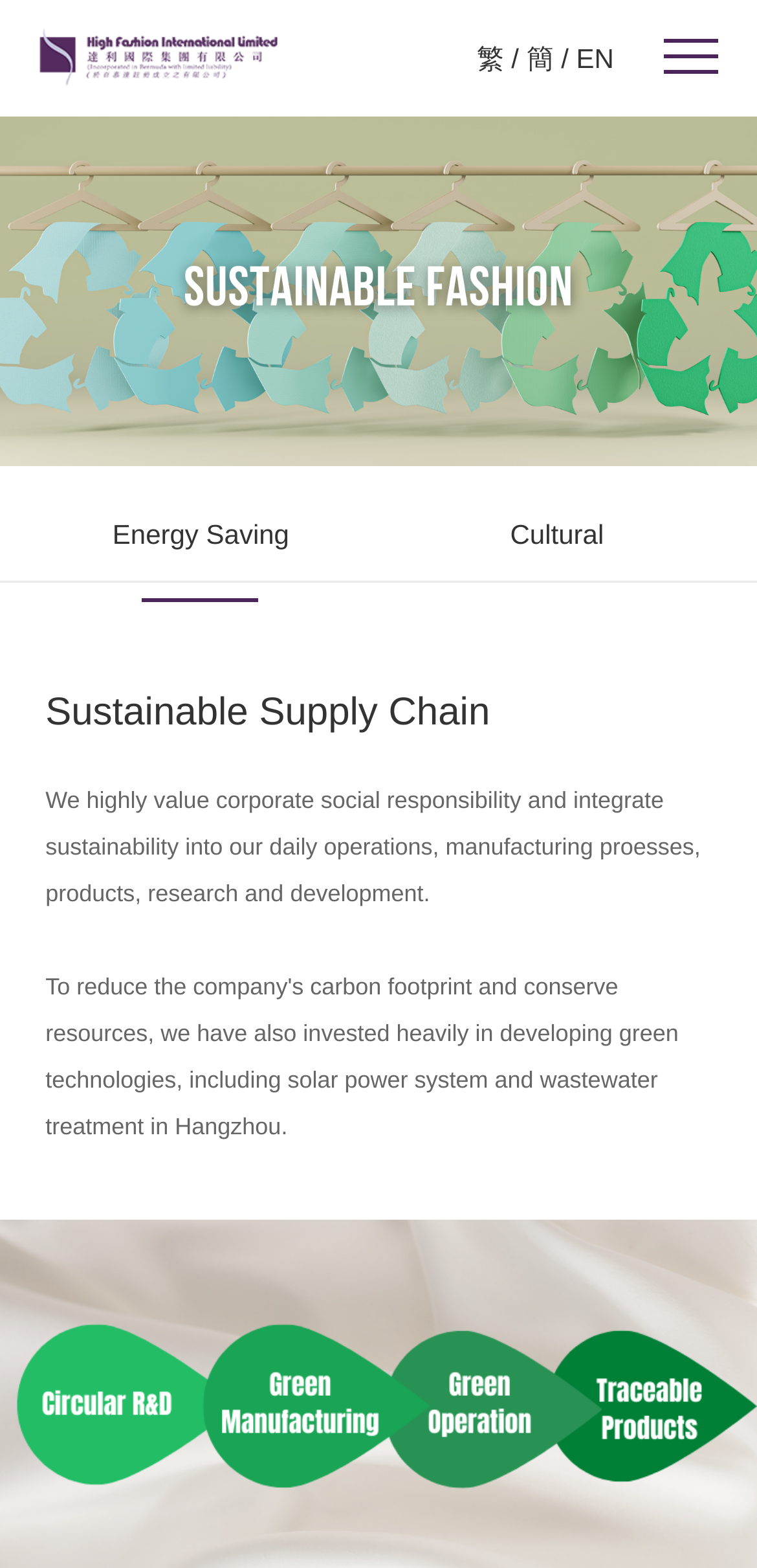Please provide a brief answer to the question using only one word or phrase: 
How many main categories are listed on the webpage?

2